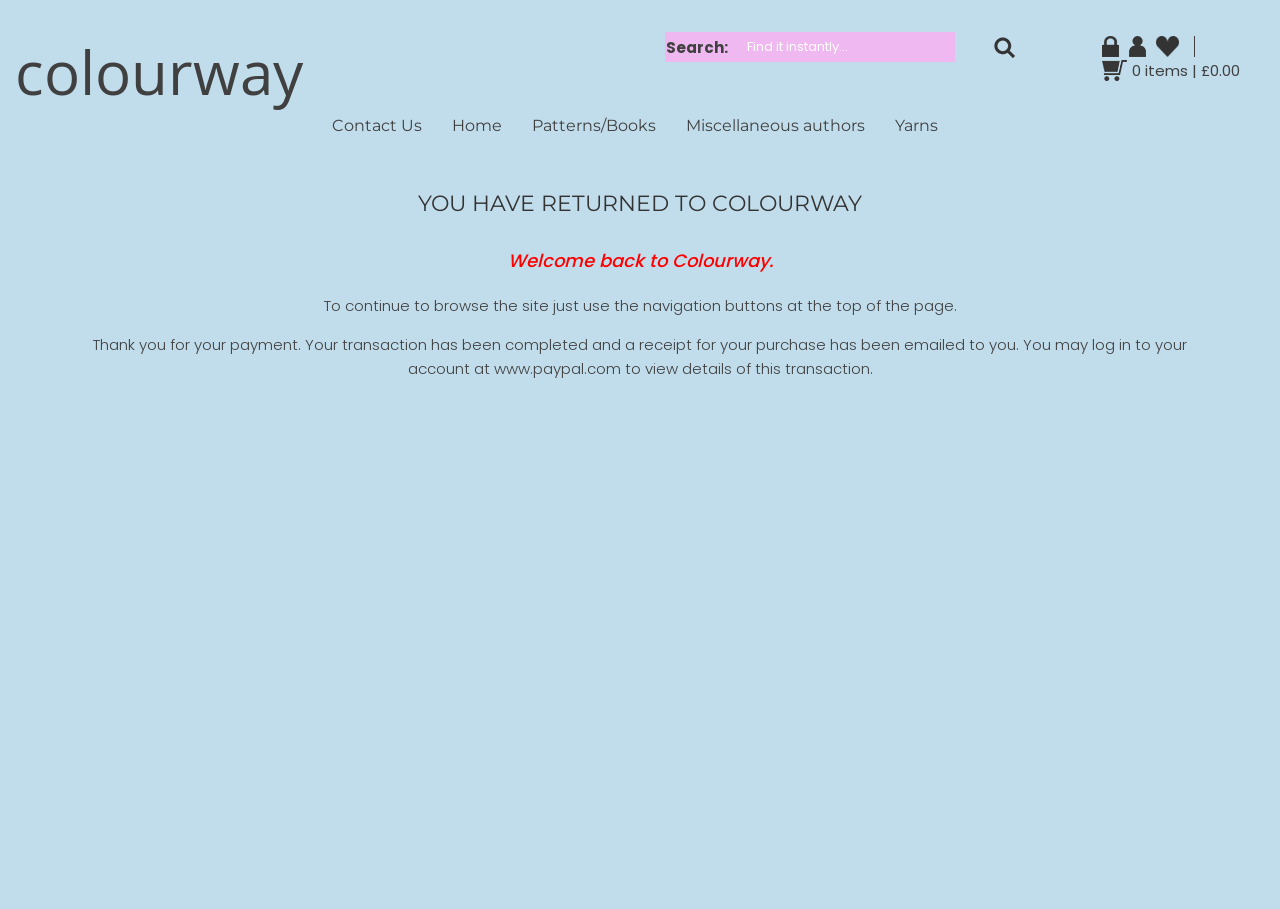Find and specify the bounding box coordinates that correspond to the clickable region for the instruction: "Sign in or sign out".

[0.861, 0.045, 0.874, 0.068]